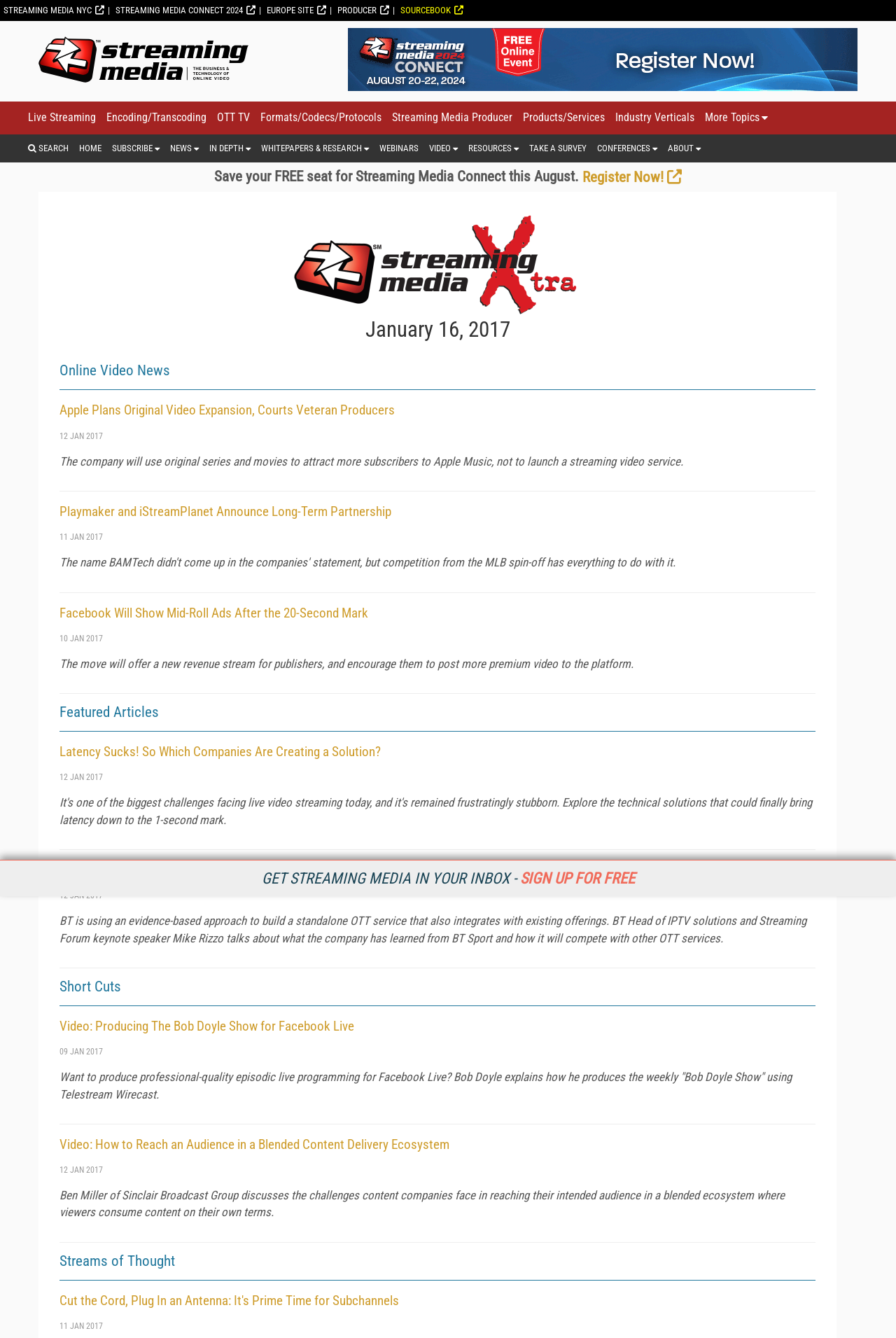Respond with a single word or phrase to the following question:
What is the name of the newsletter?

Streaming Media Xtra